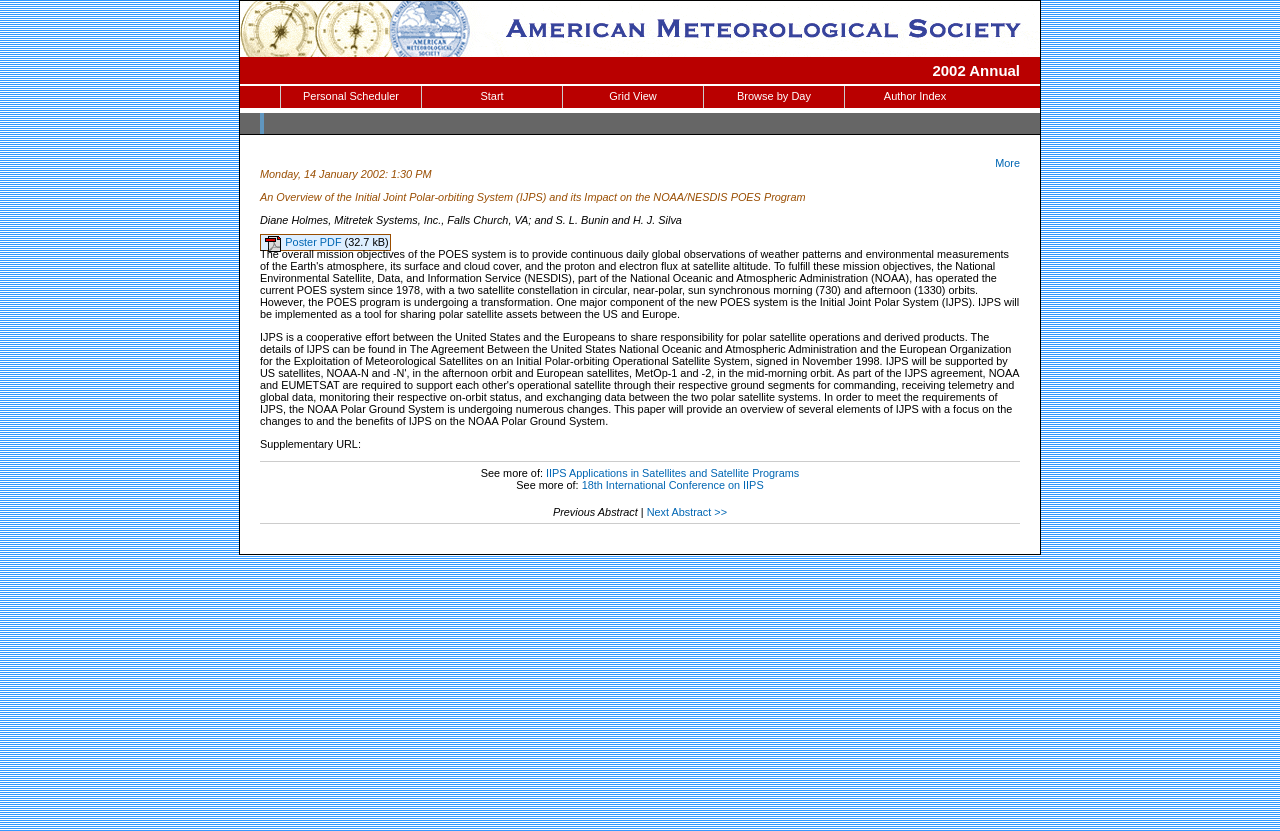Please identify the bounding box coordinates of the element I need to click to follow this instruction: "View the 2002 Annual page".

[0.728, 0.075, 0.797, 0.095]